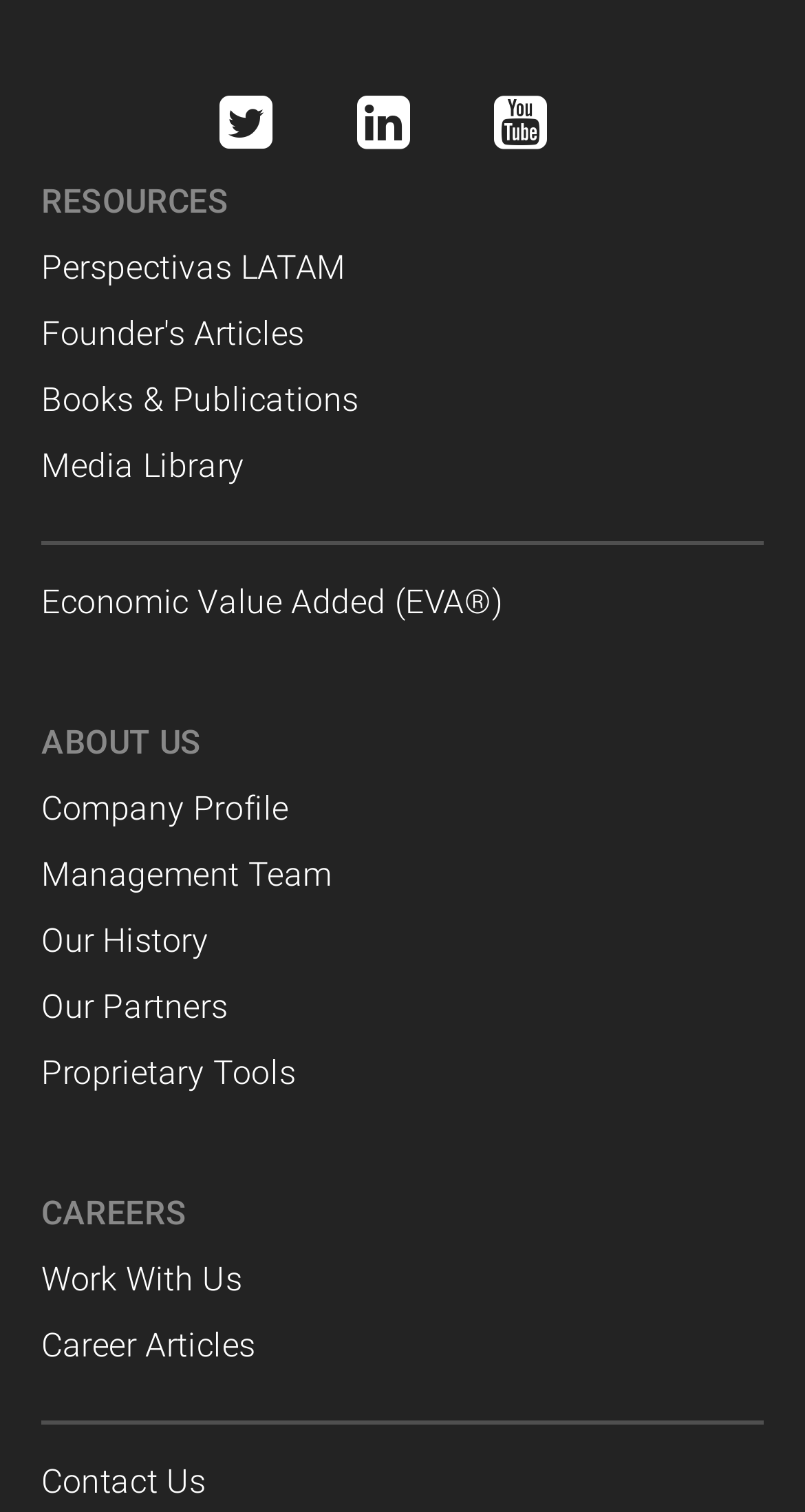What is the last link on the webpage?
Look at the image and provide a detailed response to the question.

The last link on the webpage is 'Contact Us' which is located at the bottom of the webpage with a bounding box coordinate of [0.051, 0.966, 0.256, 0.992].